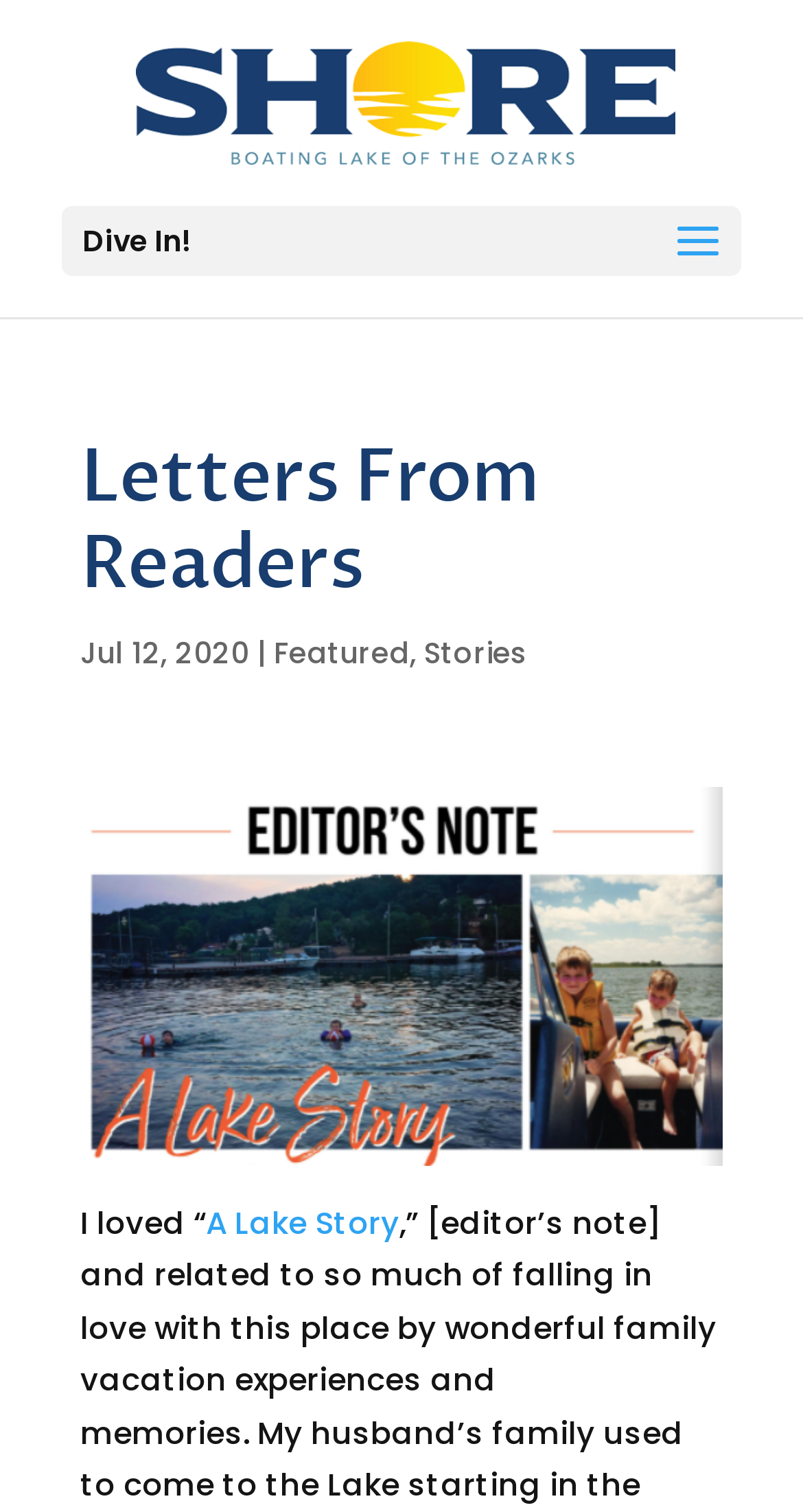What is the date of the article?
Please provide a single word or phrase as your answer based on the screenshot.

Jul 12, 2020